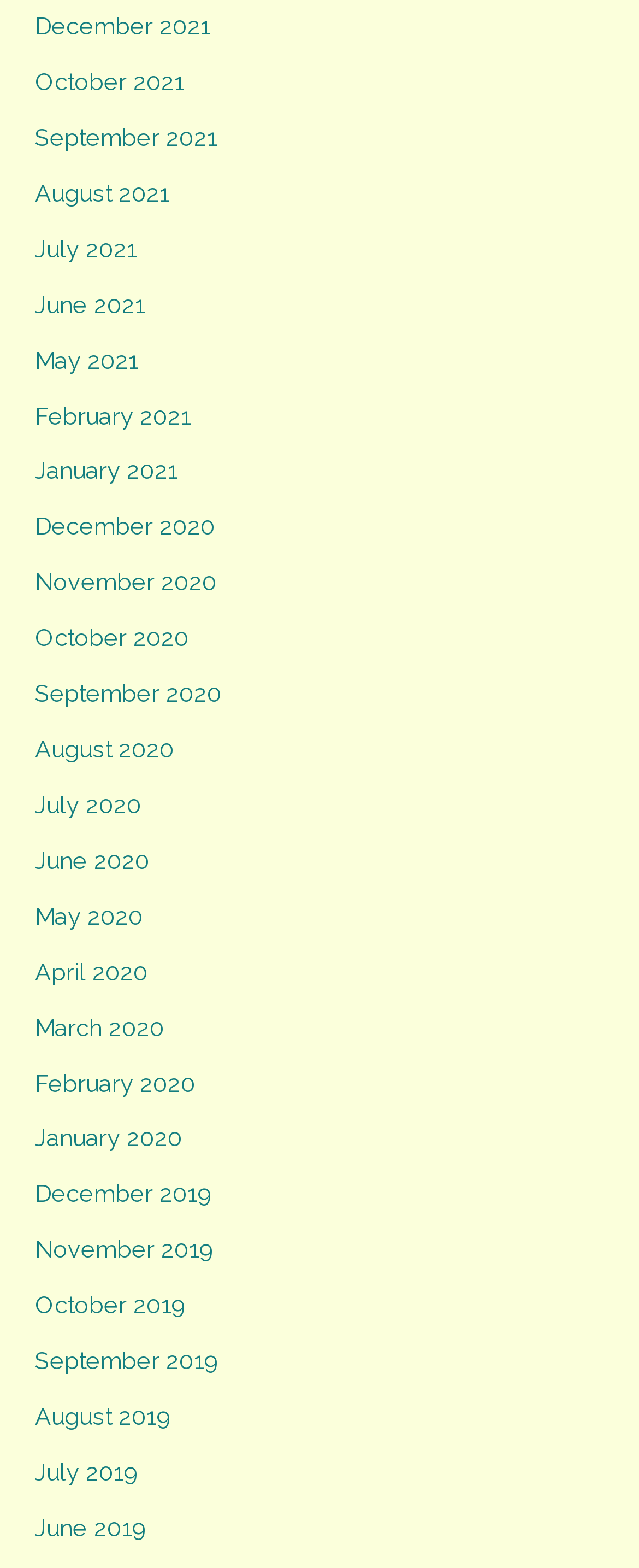How many links are there in total? Analyze the screenshot and reply with just one word or a short phrase.

36